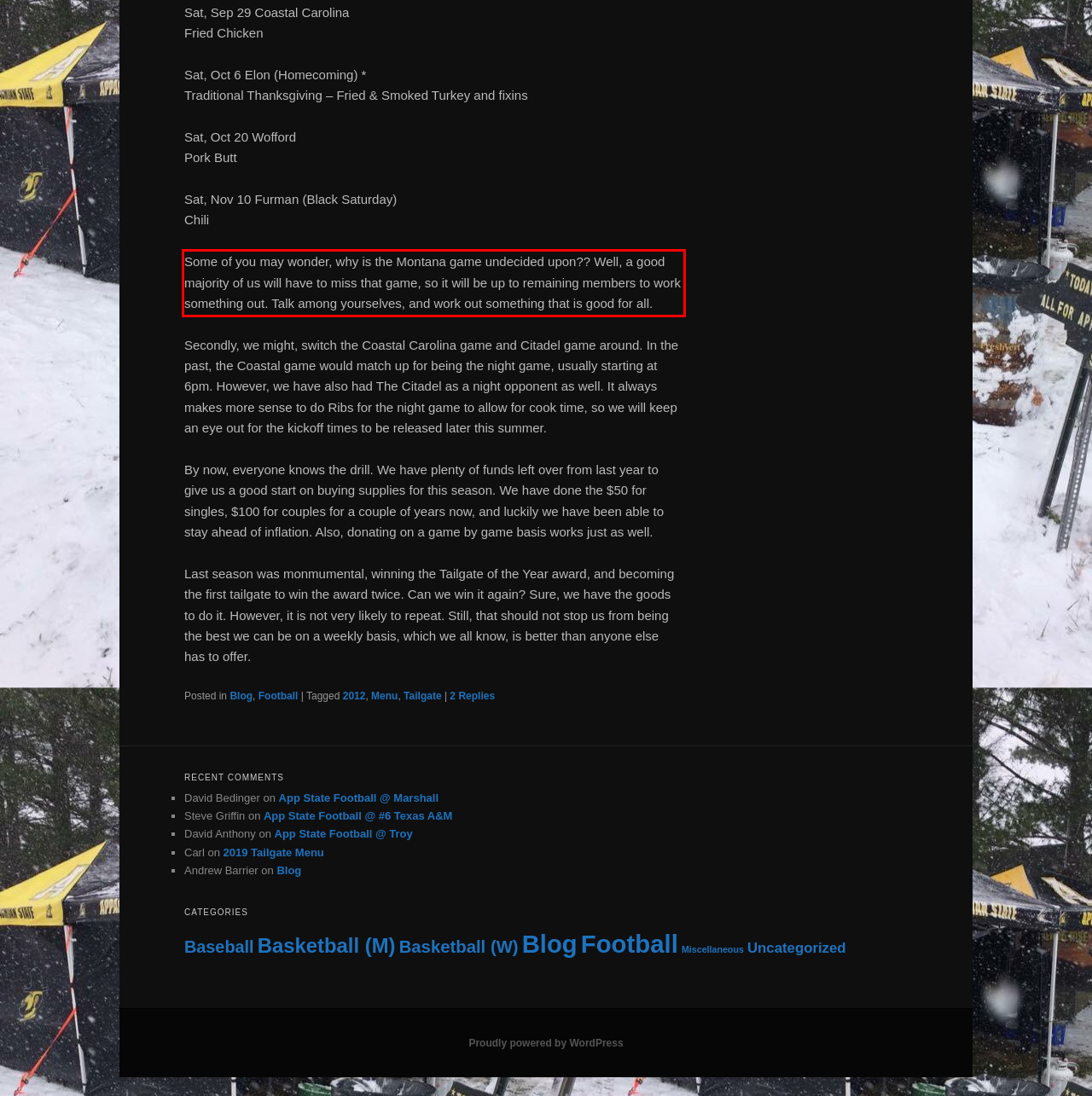Please look at the webpage screenshot and extract the text enclosed by the red bounding box.

Some of you may wonder, why is the Montana game undecided upon?? Well, a good majority of us will have to miss that game, so it will be up to remaining members to work something out. Talk among yourselves, and work out something that is good for all.